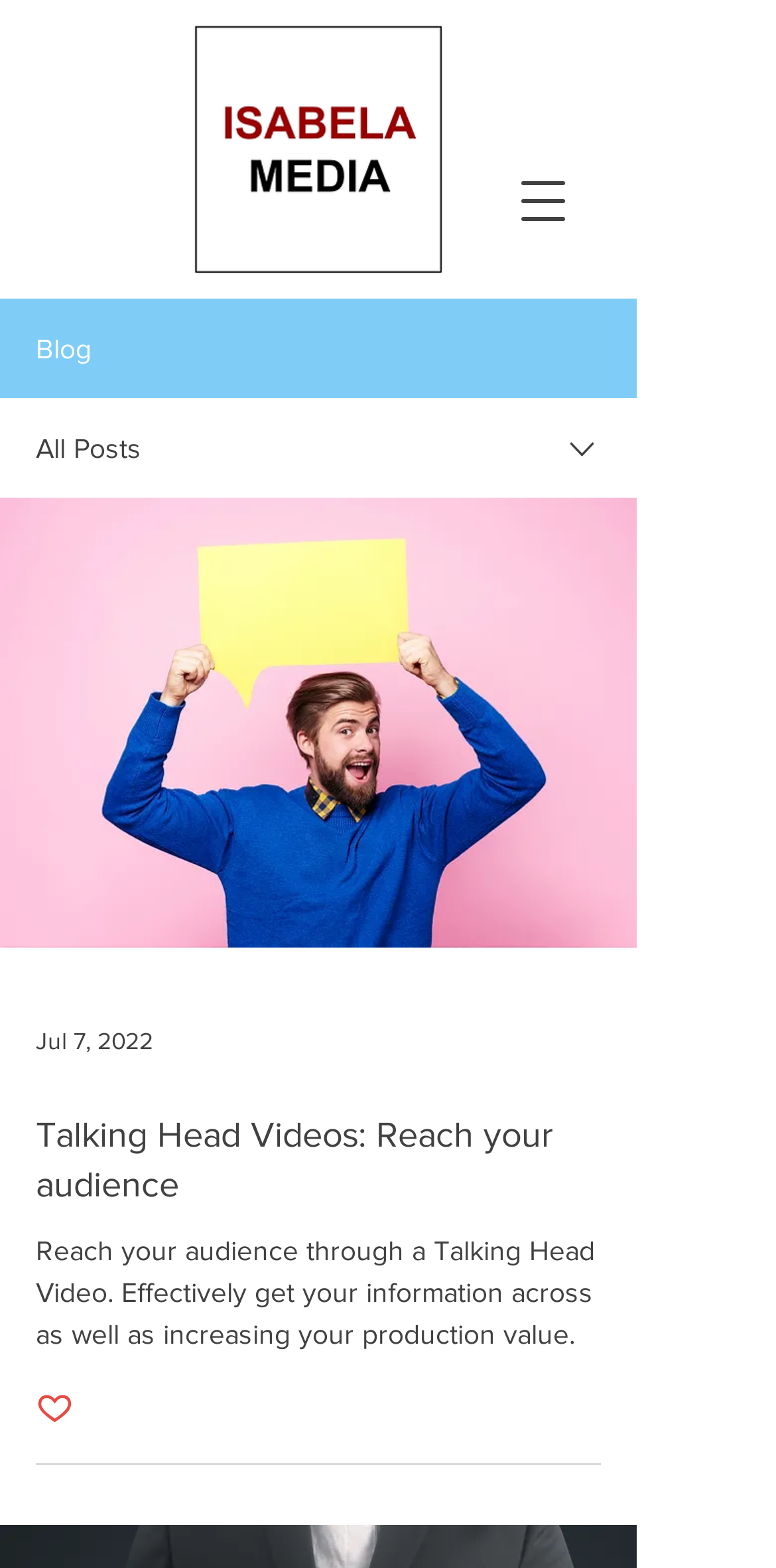What is the logo of Isabela Media?
Please provide a comprehensive answer based on the details in the screenshot.

The logo of Isabela Media is located at the top left of the webpage, with a bounding box coordinate of [0.231, 0.006, 0.59, 0.184]. It is an image element with the text 'Isabela Media Logo.png'.